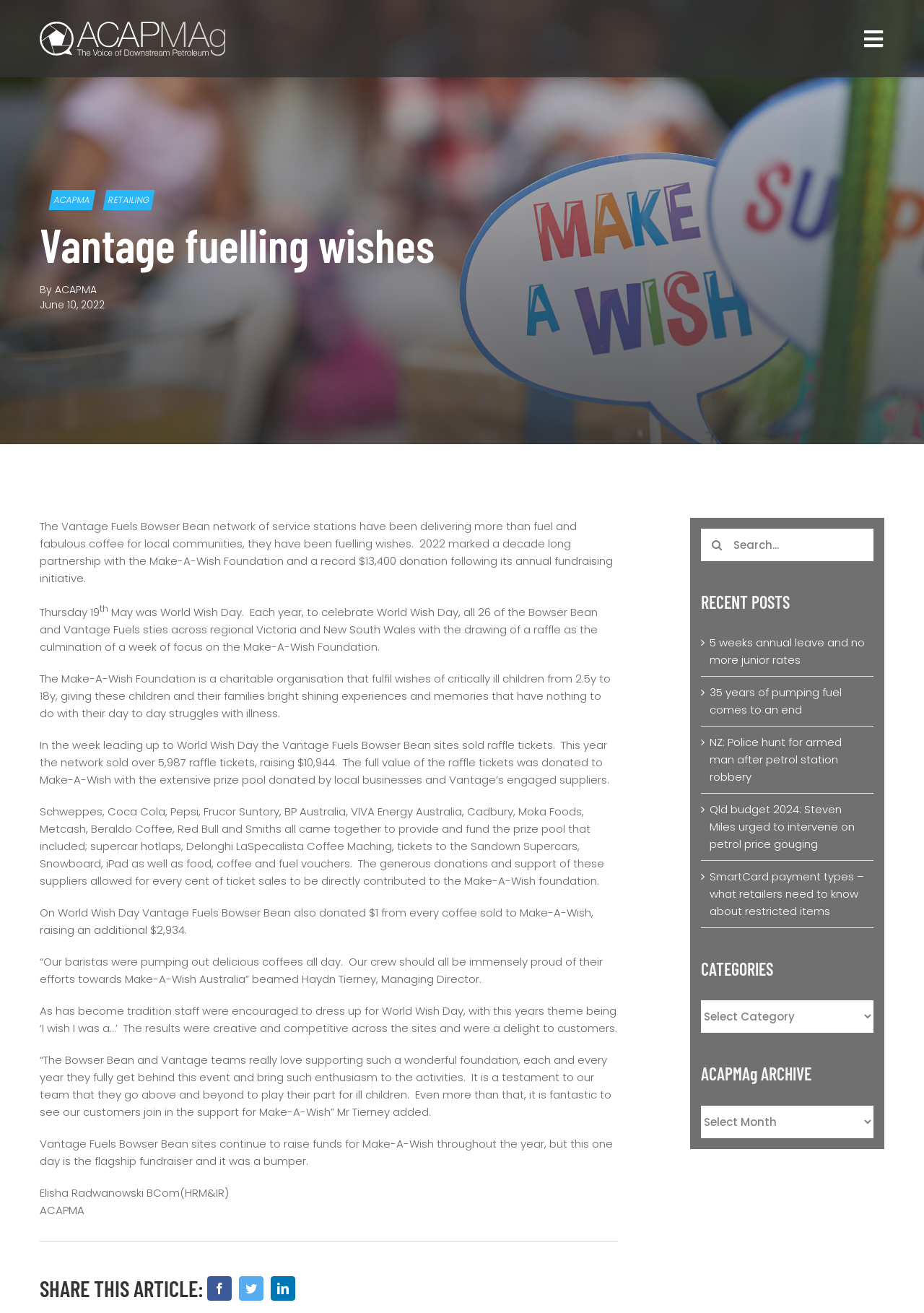What is the name of the Managing Director of Vantage Fuels Bowser Bean?
Using the information presented in the image, please offer a detailed response to the question.

The webpage quotes Haydn Tierney, the Managing Director of Vantage Fuels Bowser Bean, praising the efforts of the team towards the Make-A-Wish Foundation.